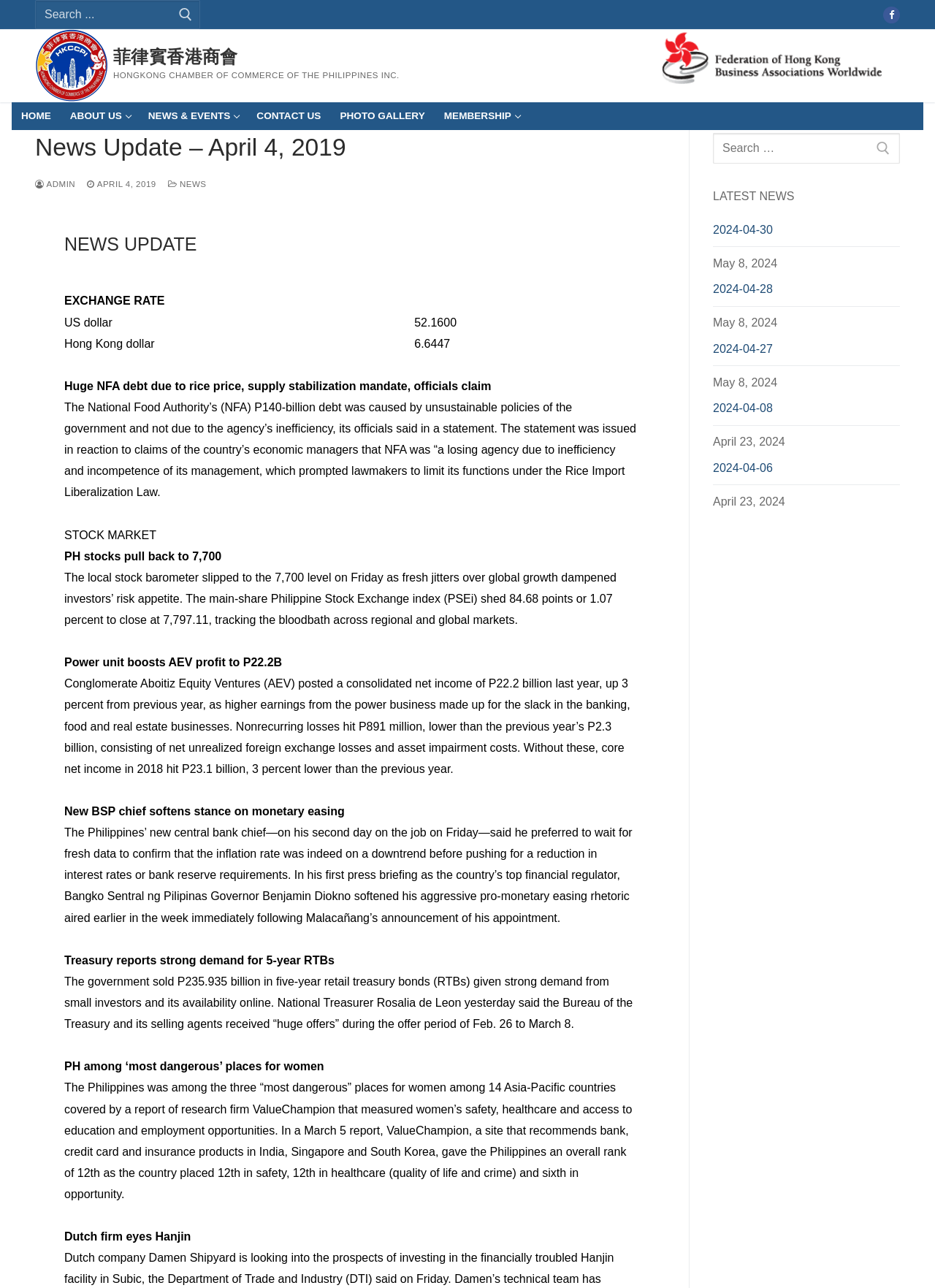What is the rank of the Philippines in terms of women's safety among 14 Asia-Pacific countries?
Examine the screenshot and reply with a single word or phrase.

12th